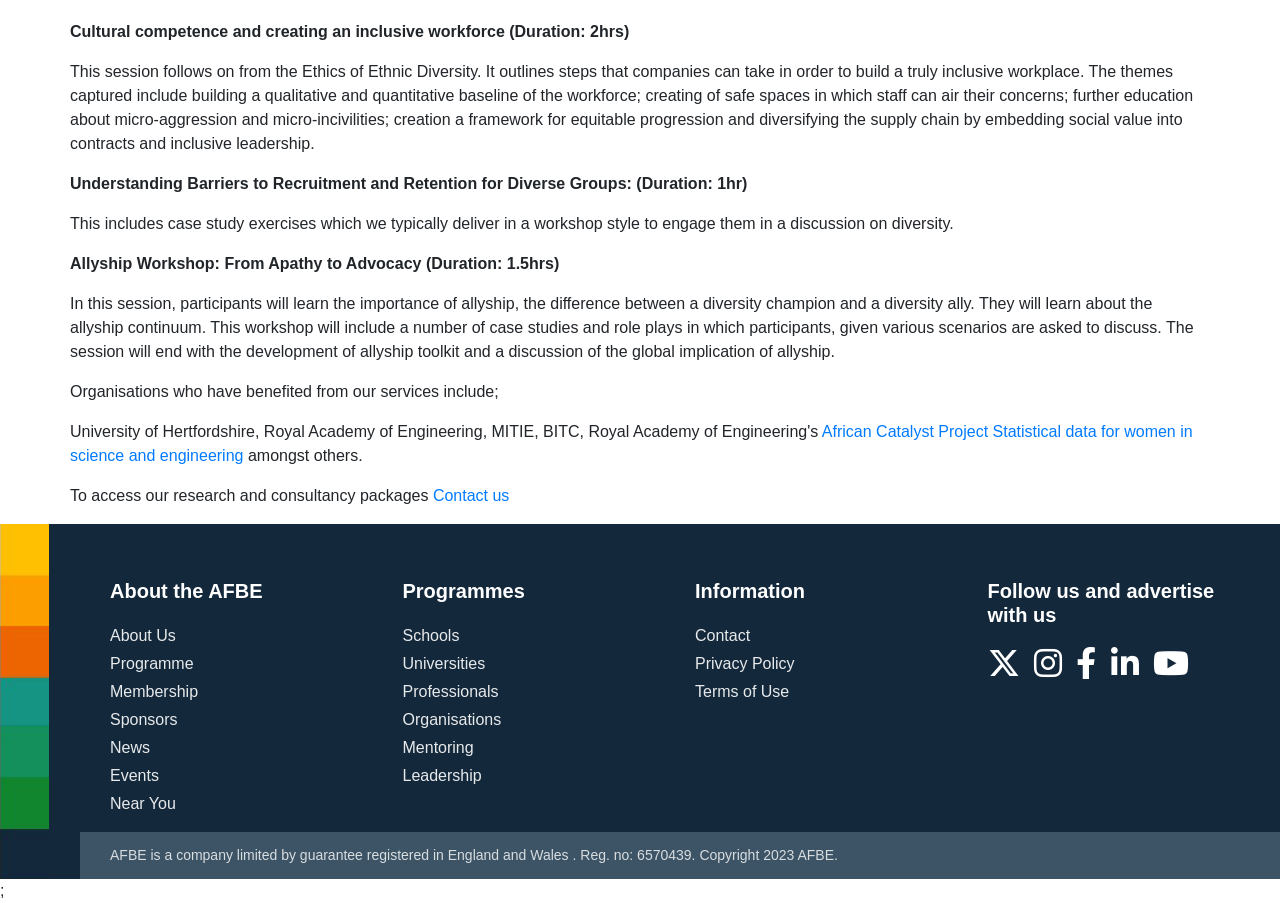Answer the question in a single word or phrase:
How many headings are there on the webpage?

4